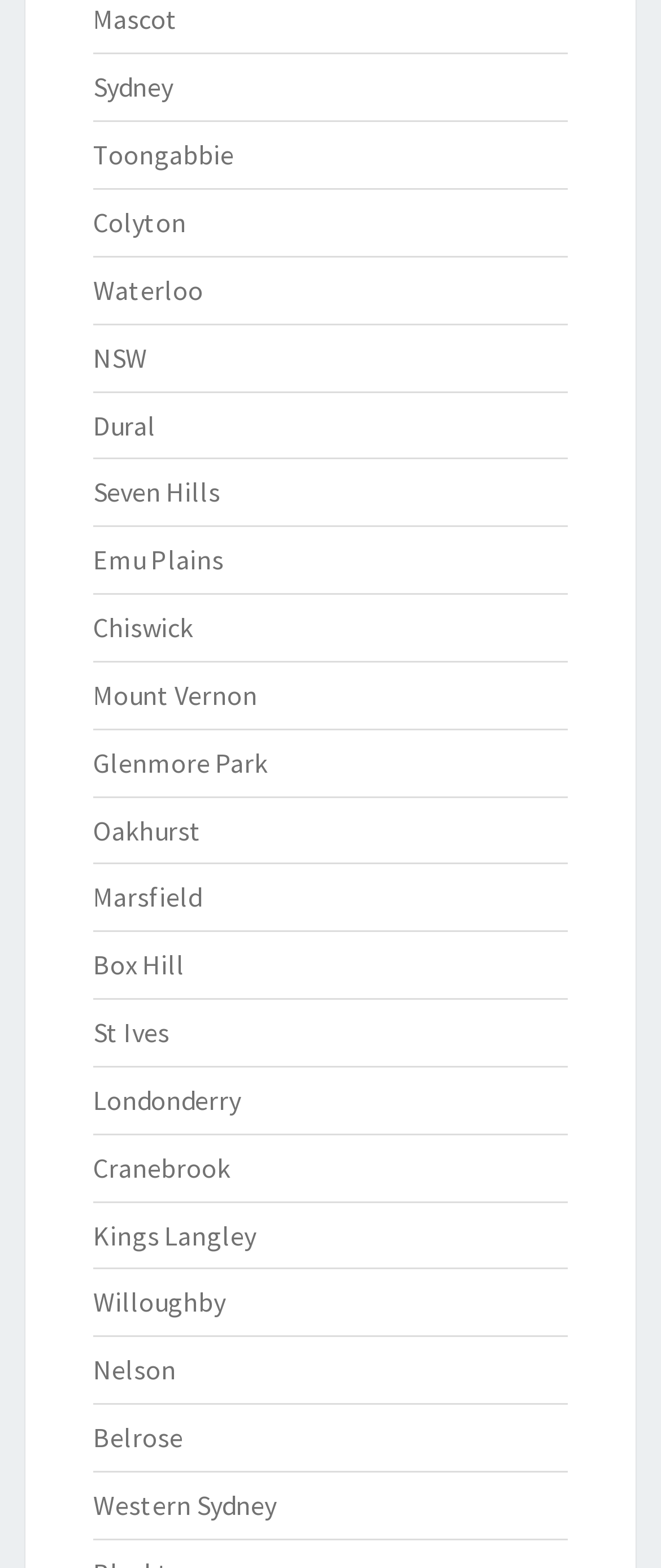Respond with a single word or phrase for the following question: 
How many links are on the webpage?

38